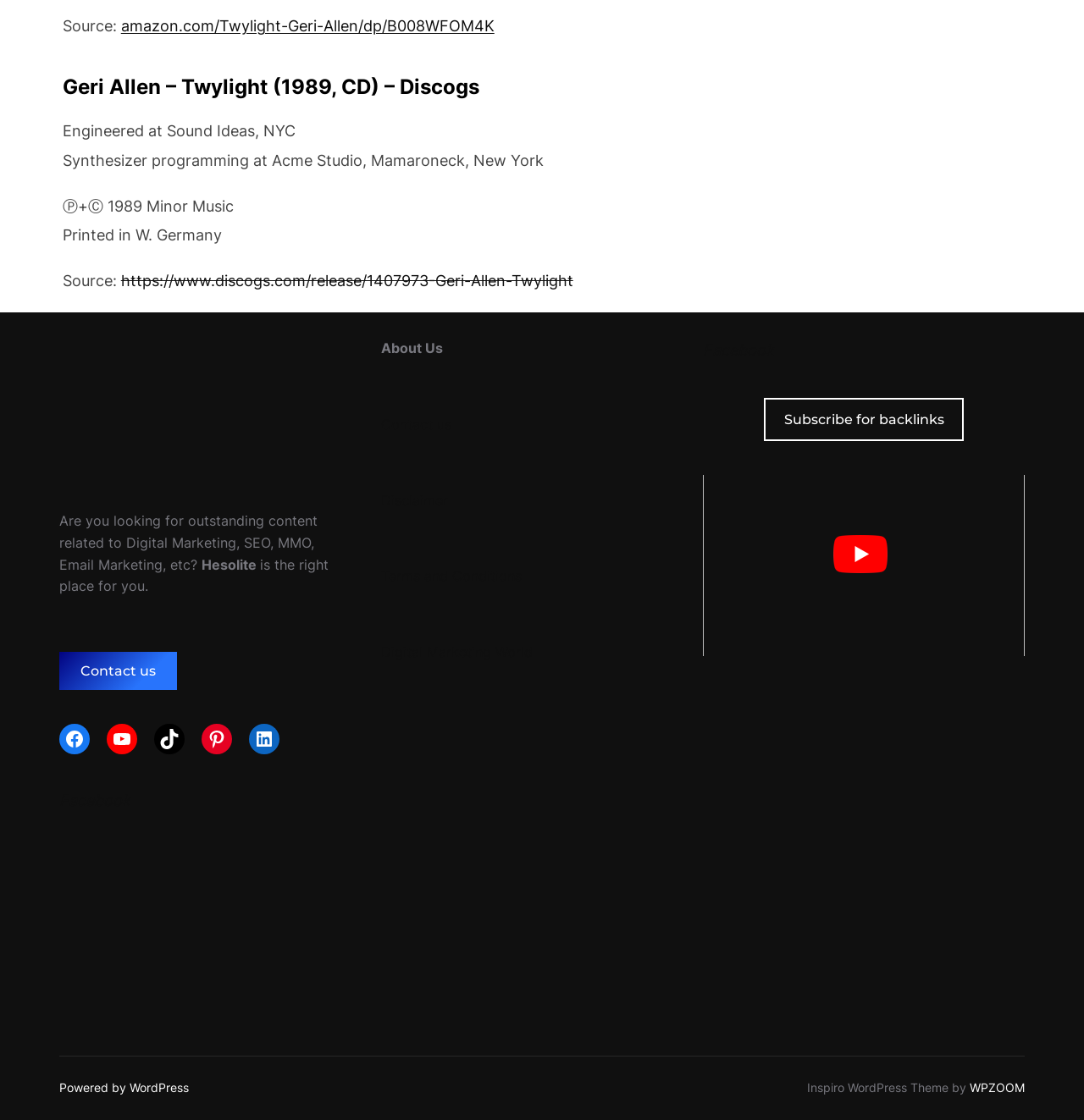Please examine the image and provide a detailed answer to the question: What is the name of the website?

The name of the website is 'Discogs' which is mentioned in the heading 'Geri Allen – Twylight (1989, CD) – Discogs' at the top of the webpage.